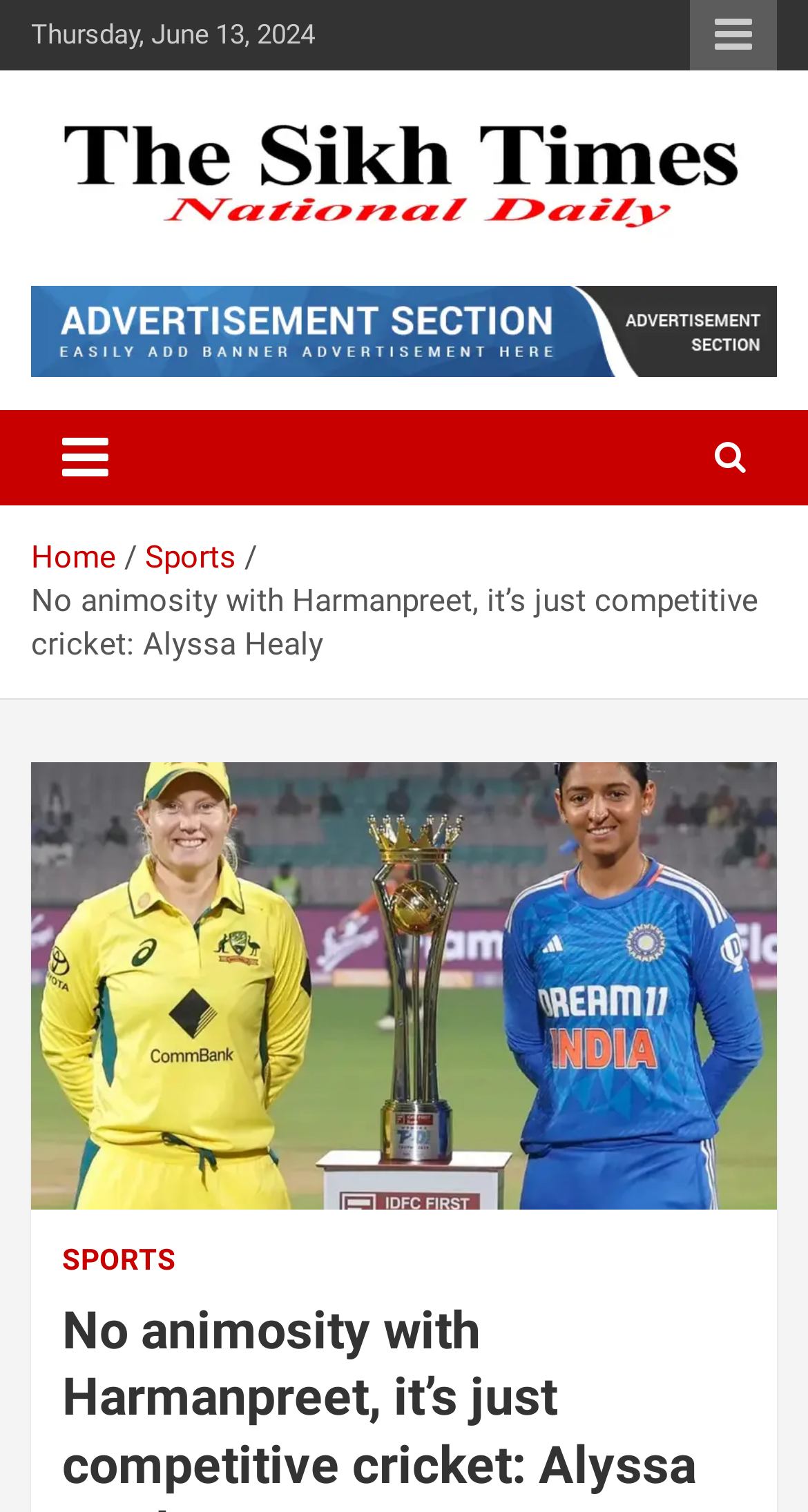Find the bounding box coordinates for the area that must be clicked to perform this action: "Toggle the navigation menu".

[0.038, 0.272, 0.172, 0.335]